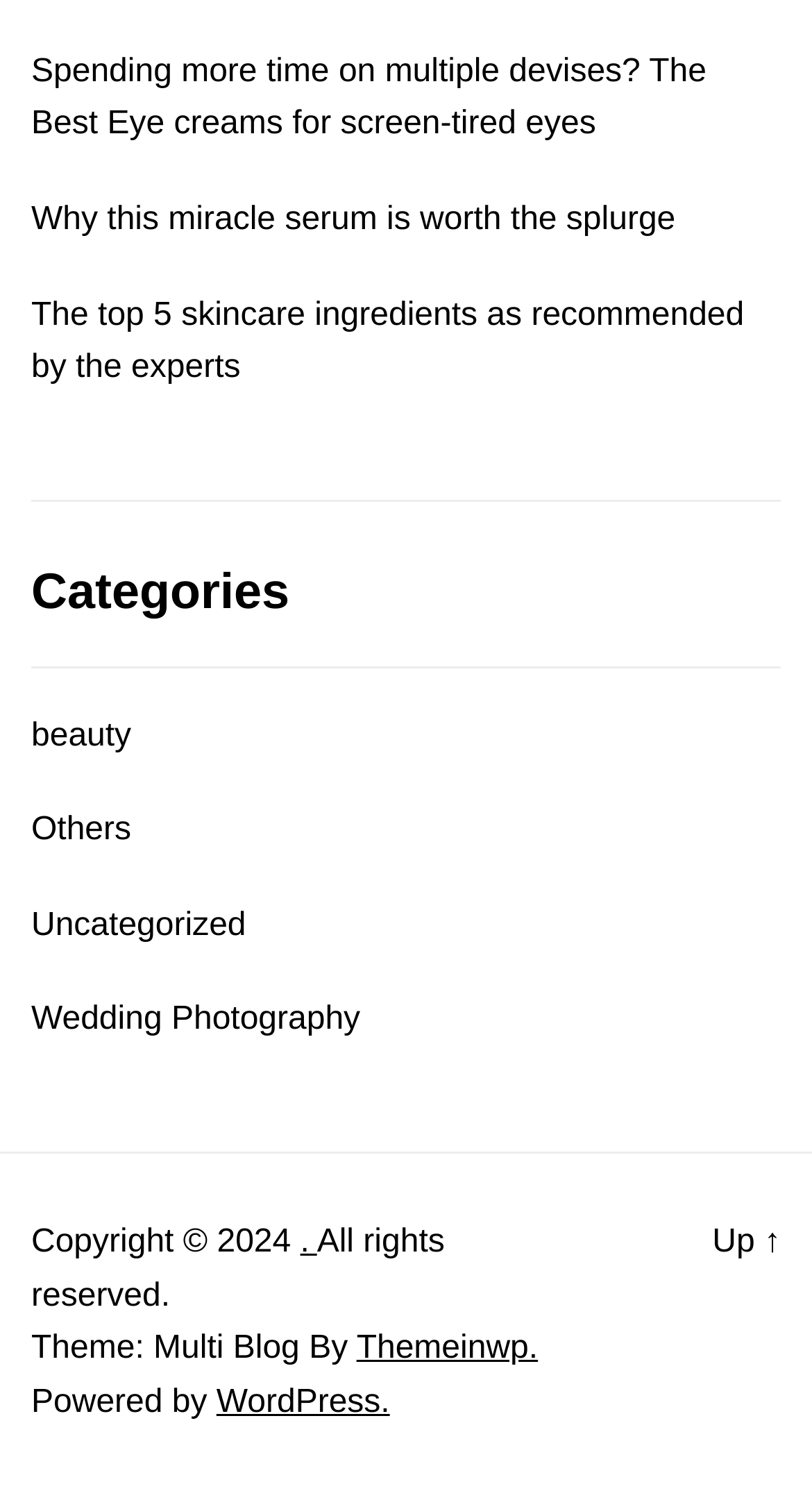Based on the element description "Wedding Photography", predict the bounding box coordinates of the UI element.

[0.038, 0.667, 0.444, 0.702]